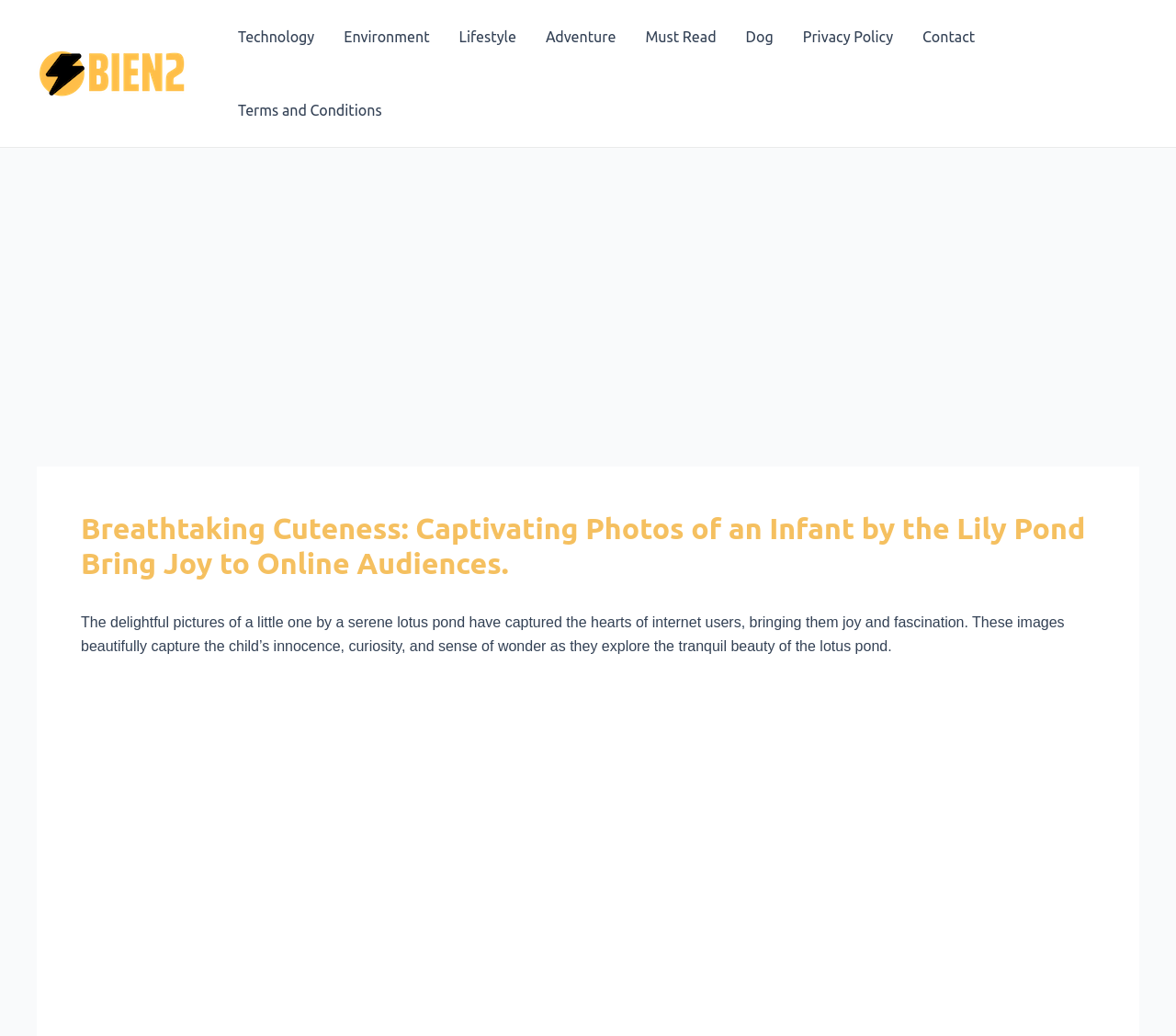What is the purpose of the photos?
Carefully examine the image and provide a detailed answer to the question.

The meta description and static text element suggest that the purpose of the photos is to bring joy and fascination to internet users, capturing the hearts of online audiences.